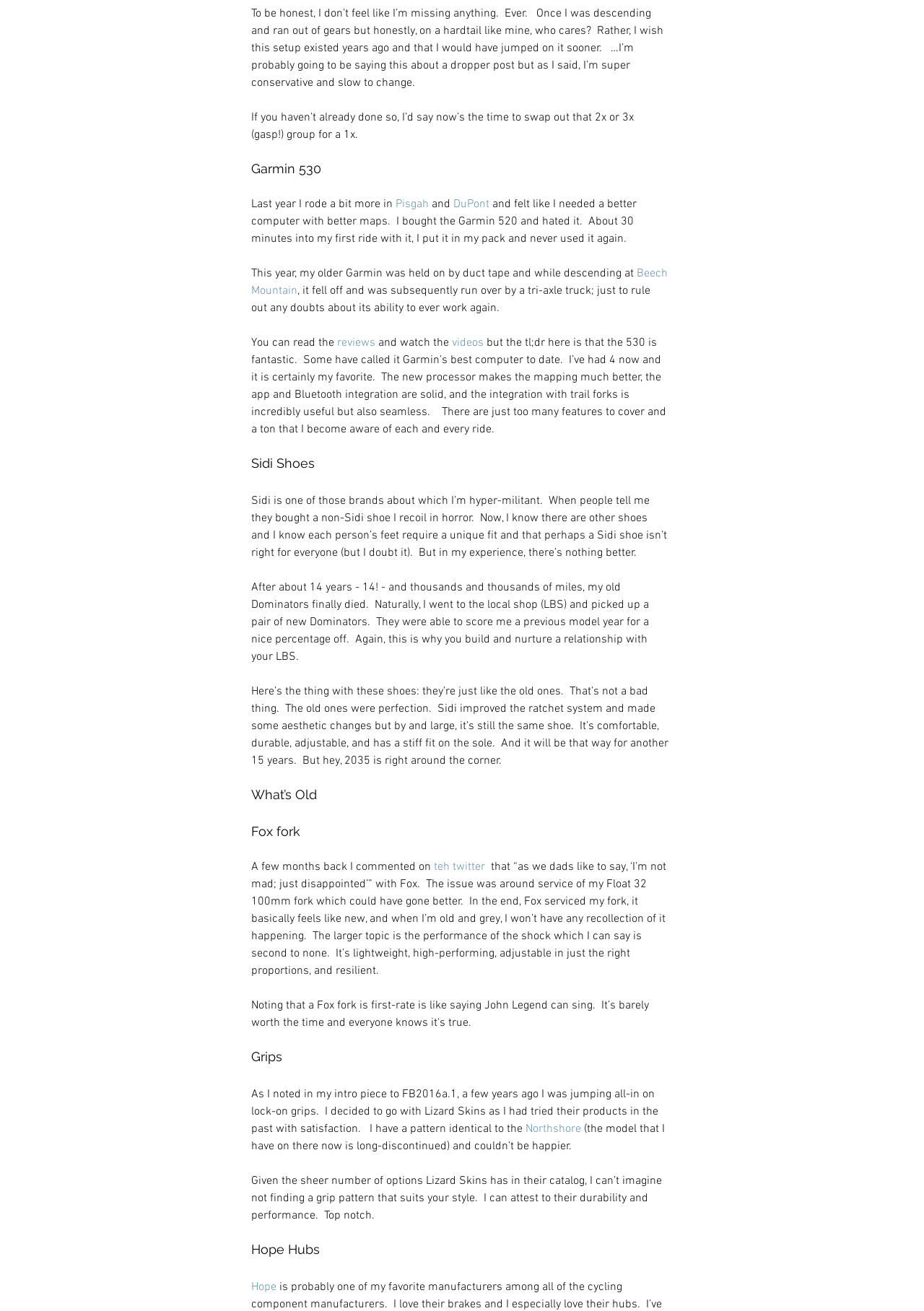Respond to the question below with a single word or phrase:
What happened to the author's old Garmin device?

It was run over by a truck